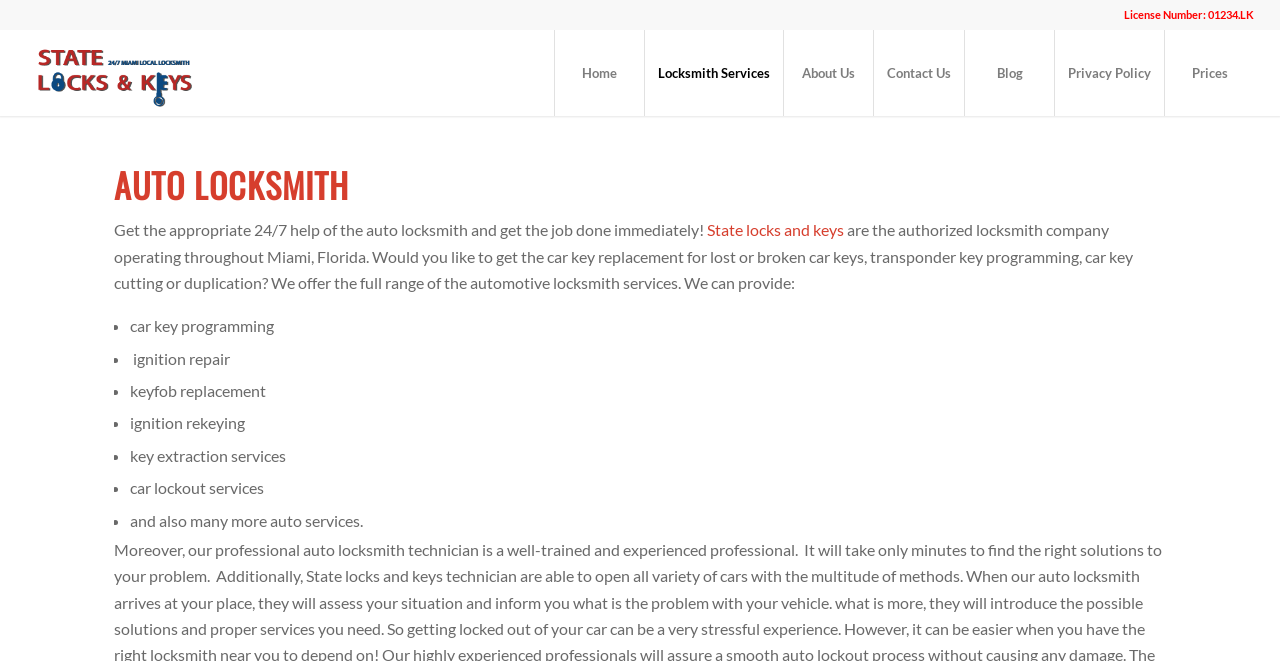Please locate the bounding box coordinates of the region I need to click to follow this instruction: "Click the 'Home' link".

[0.433, 0.045, 0.503, 0.175]